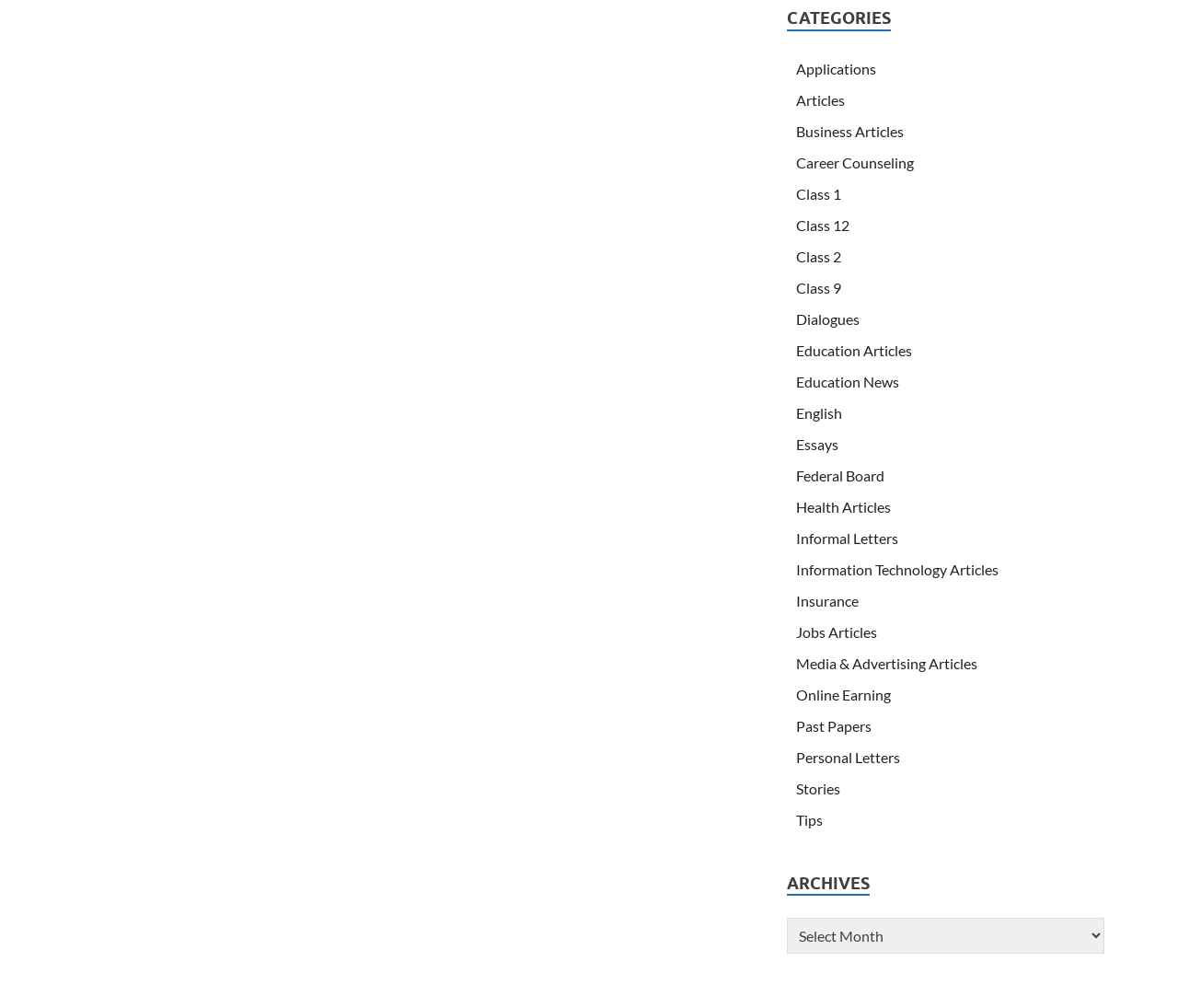Please identify the bounding box coordinates for the region that you need to click to follow this instruction: "Explore the category of Inequality".

None